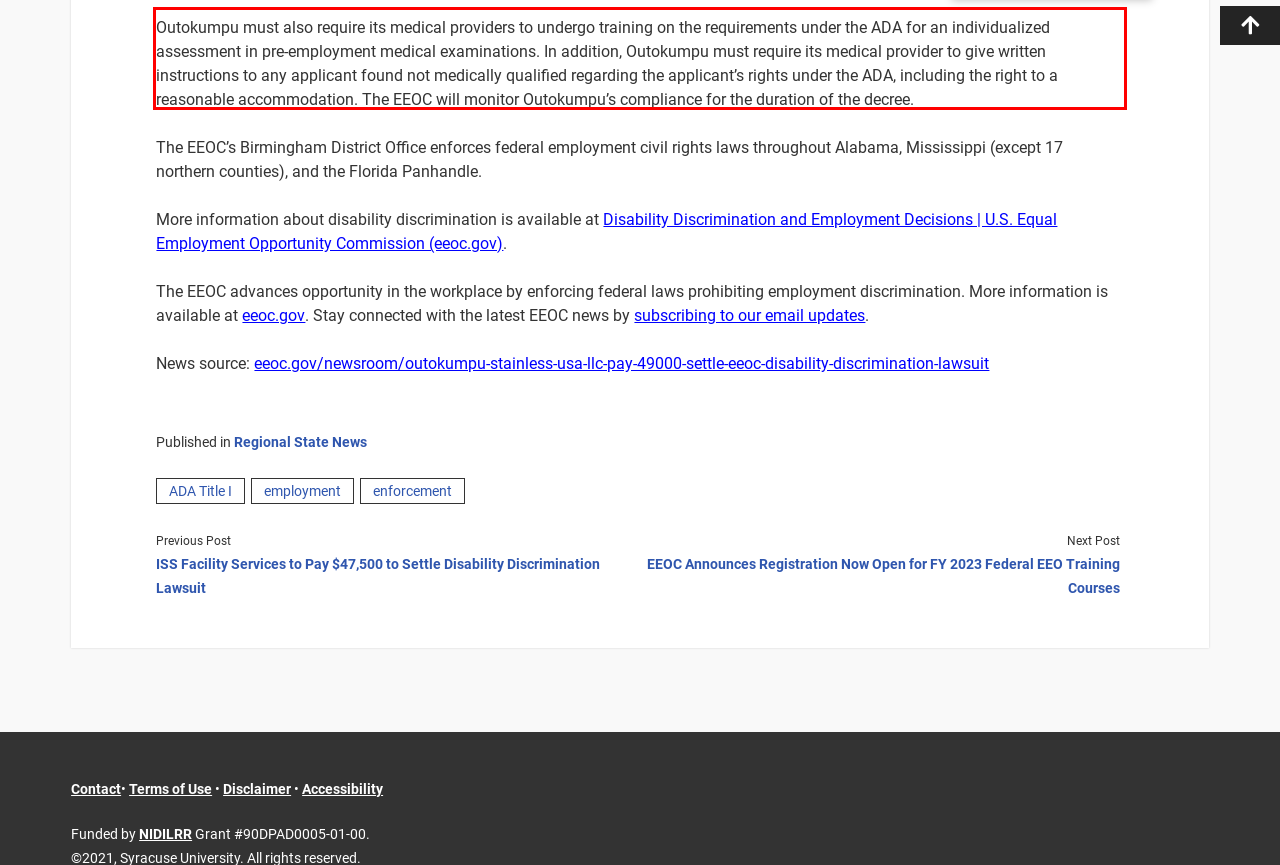Analyze the red bounding box in the provided webpage screenshot and generate the text content contained within.

Outokumpu must also require its medical providers to undergo training on the require­ments under the ADA for an individualized assessment in pre-employment medical examina­tions. In addition, Outokumpu must require its medical provider to give written instructions to any applicant found not medically qualified regarding the applicant’s rights under the ADA, including the right to a reasonable accommodation. The EEOC will monitor Outokumpu’s compliance for the duration of the decree.